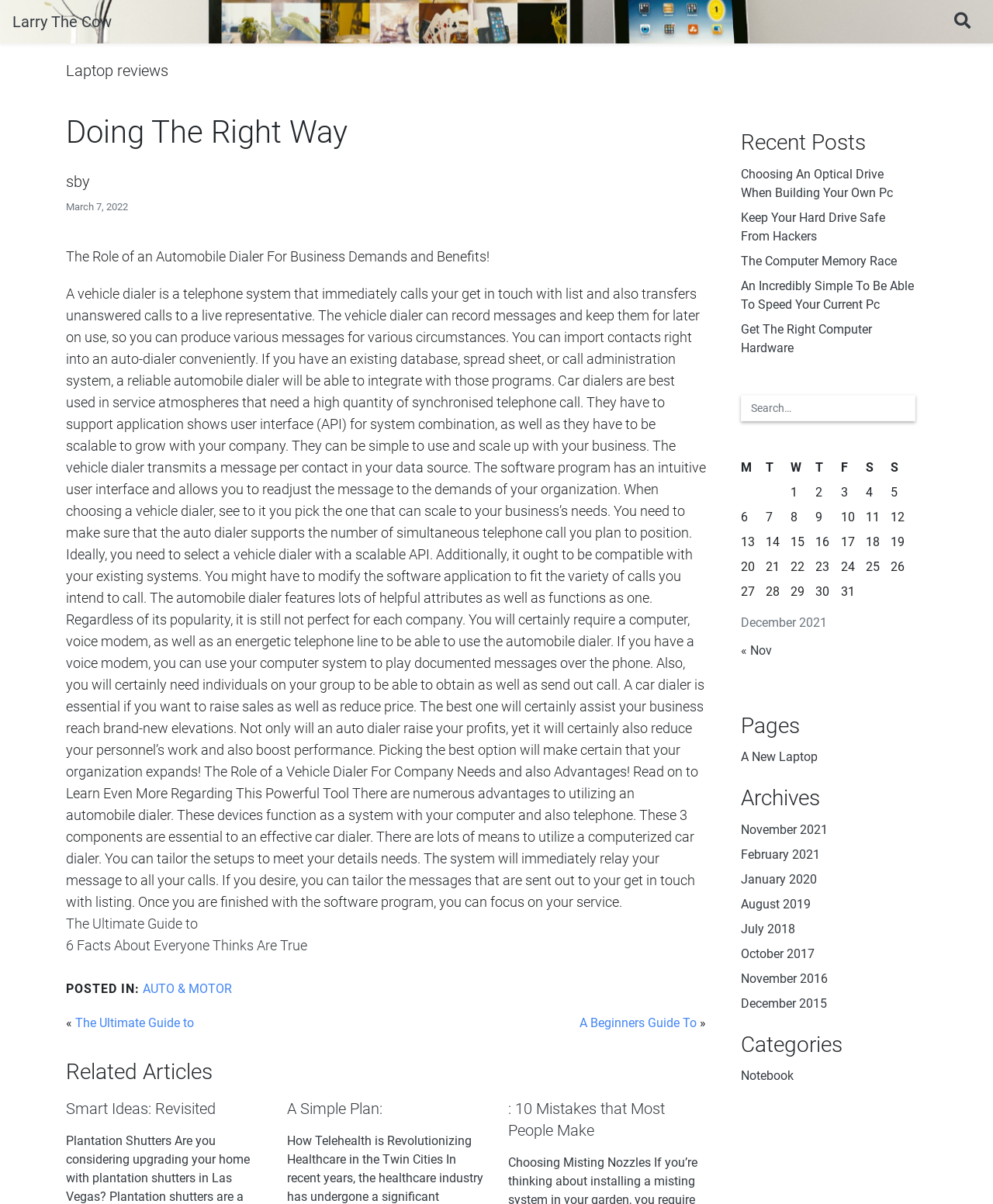Determine the bounding box coordinates of the clickable area required to perform the following instruction: "View 'Volume 2' articles". The coordinates should be represented as four float numbers between 0 and 1: [left, top, right, bottom].

None